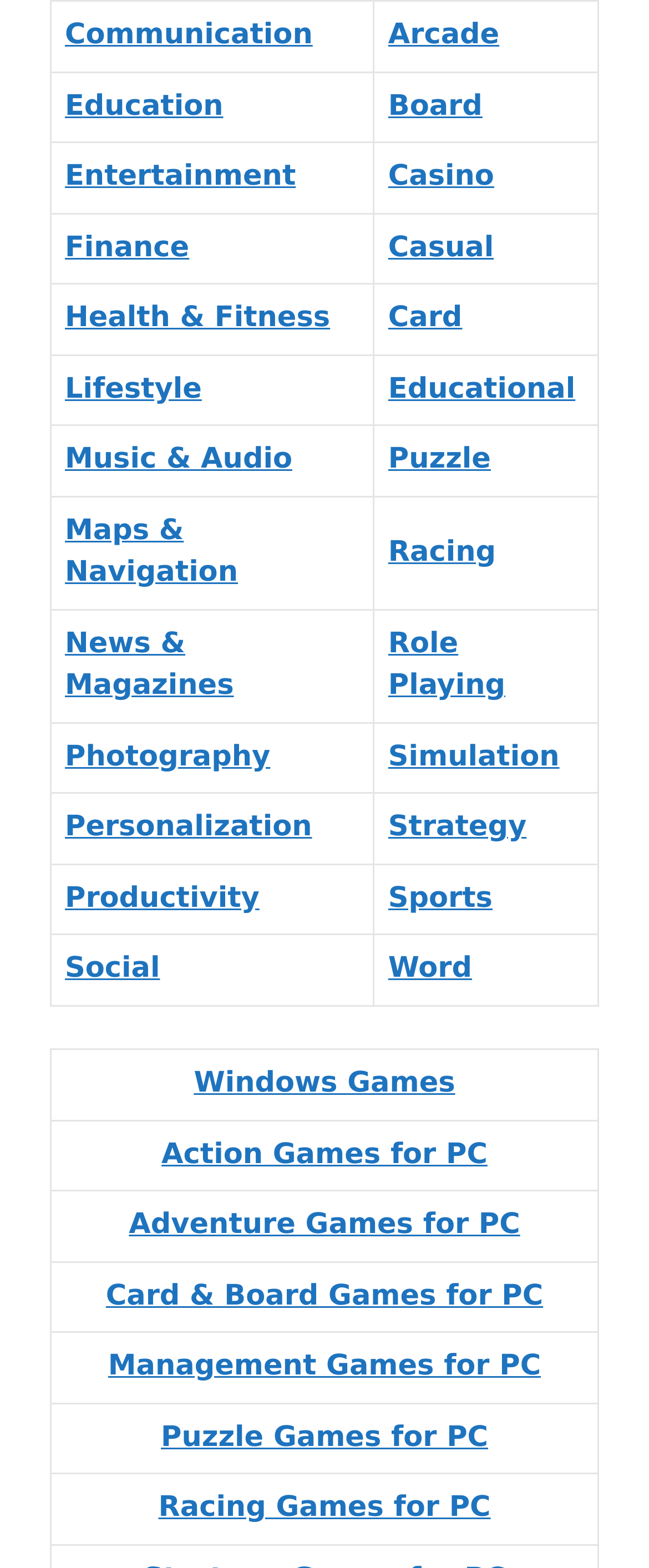Please identify the bounding box coordinates of the clickable area that will fulfill the following instruction: "Click on Communication". The coordinates should be in the format of four float numbers between 0 and 1, i.e., [left, top, right, bottom].

[0.1, 0.012, 0.482, 0.033]